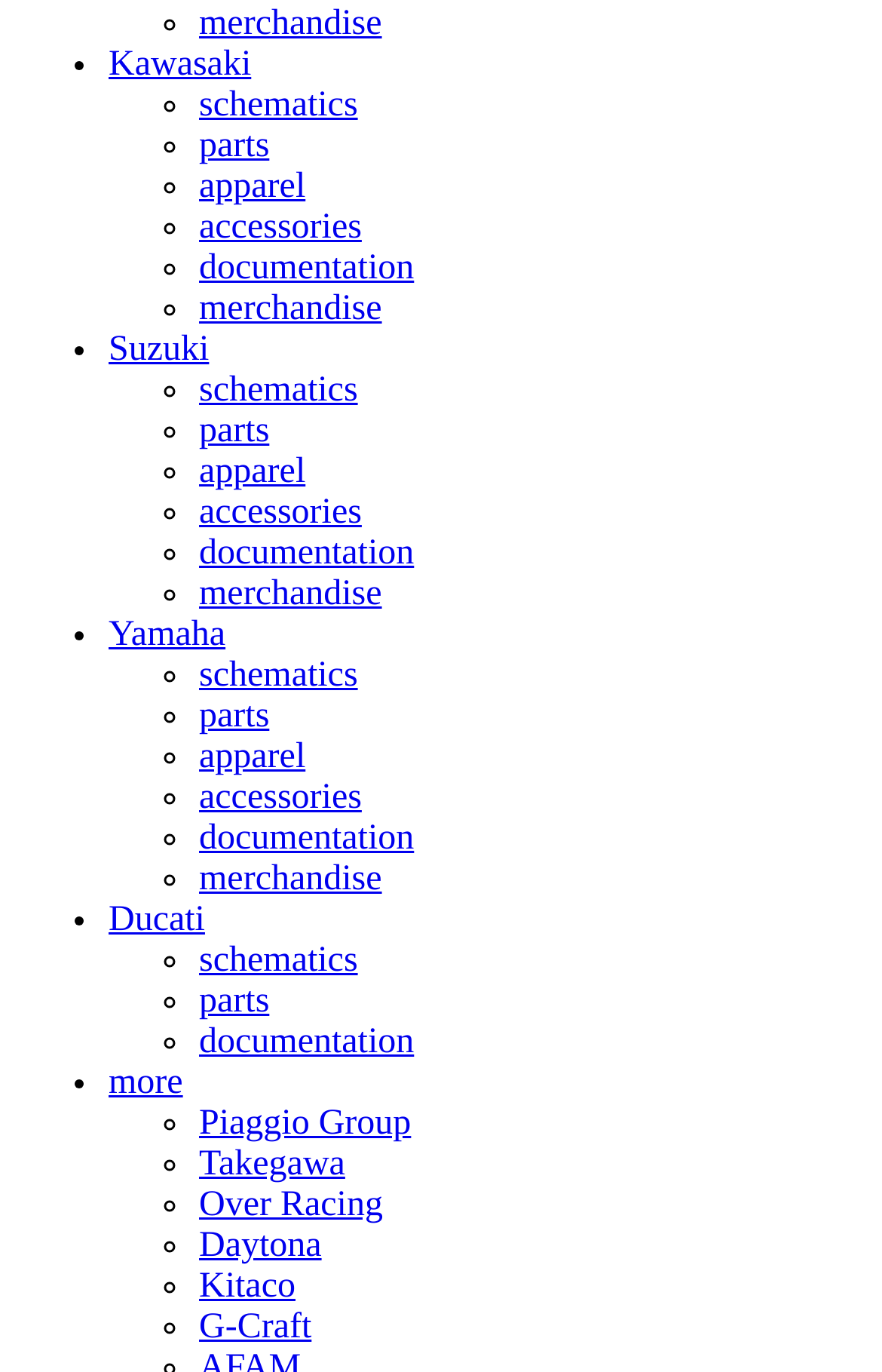Find the bounding box coordinates of the element I should click to carry out the following instruction: "Explore pilot line".

None